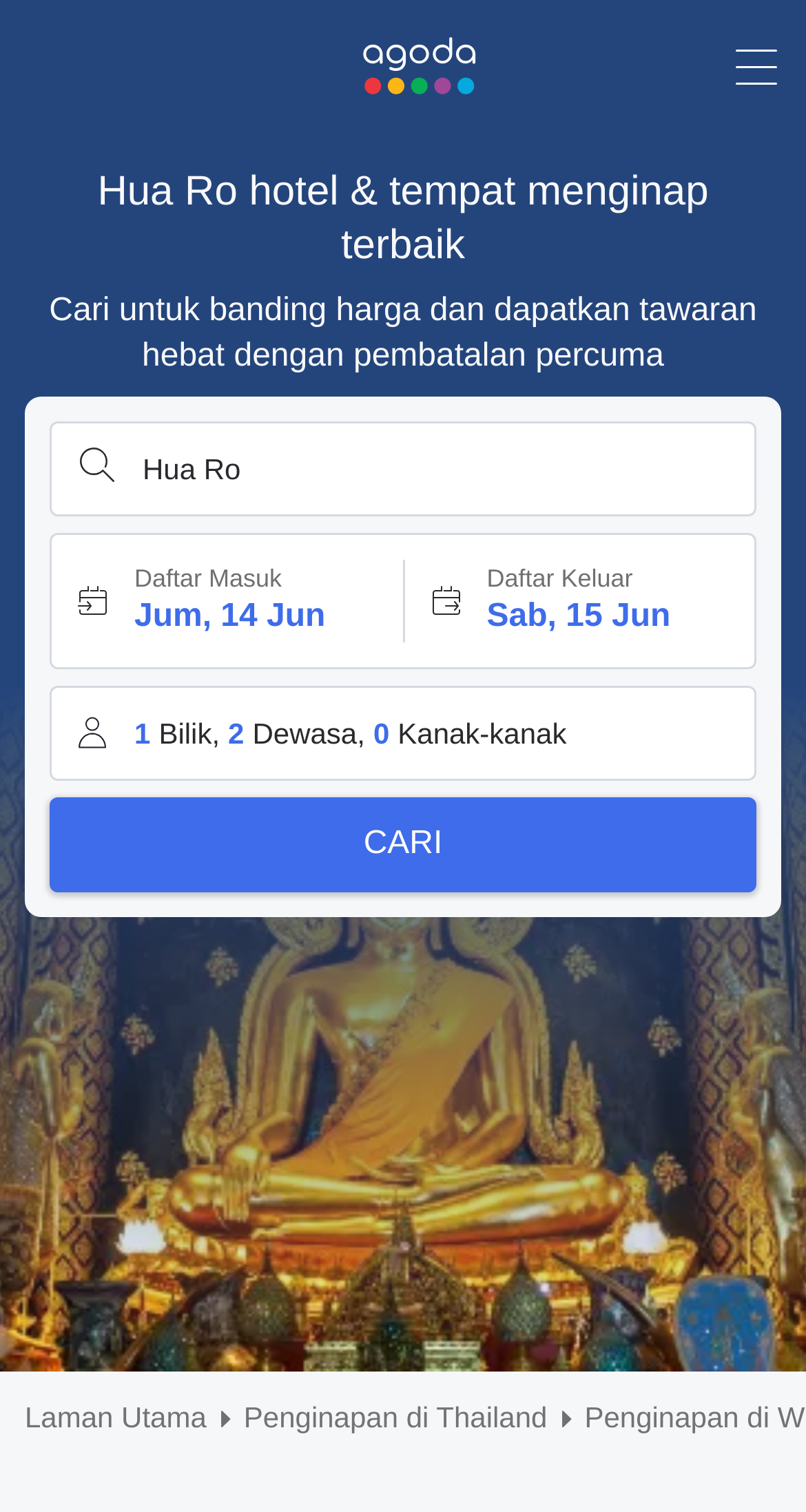What is the purpose of this website?
From the image, provide a succinct answer in one word or a short phrase.

Hotel booking